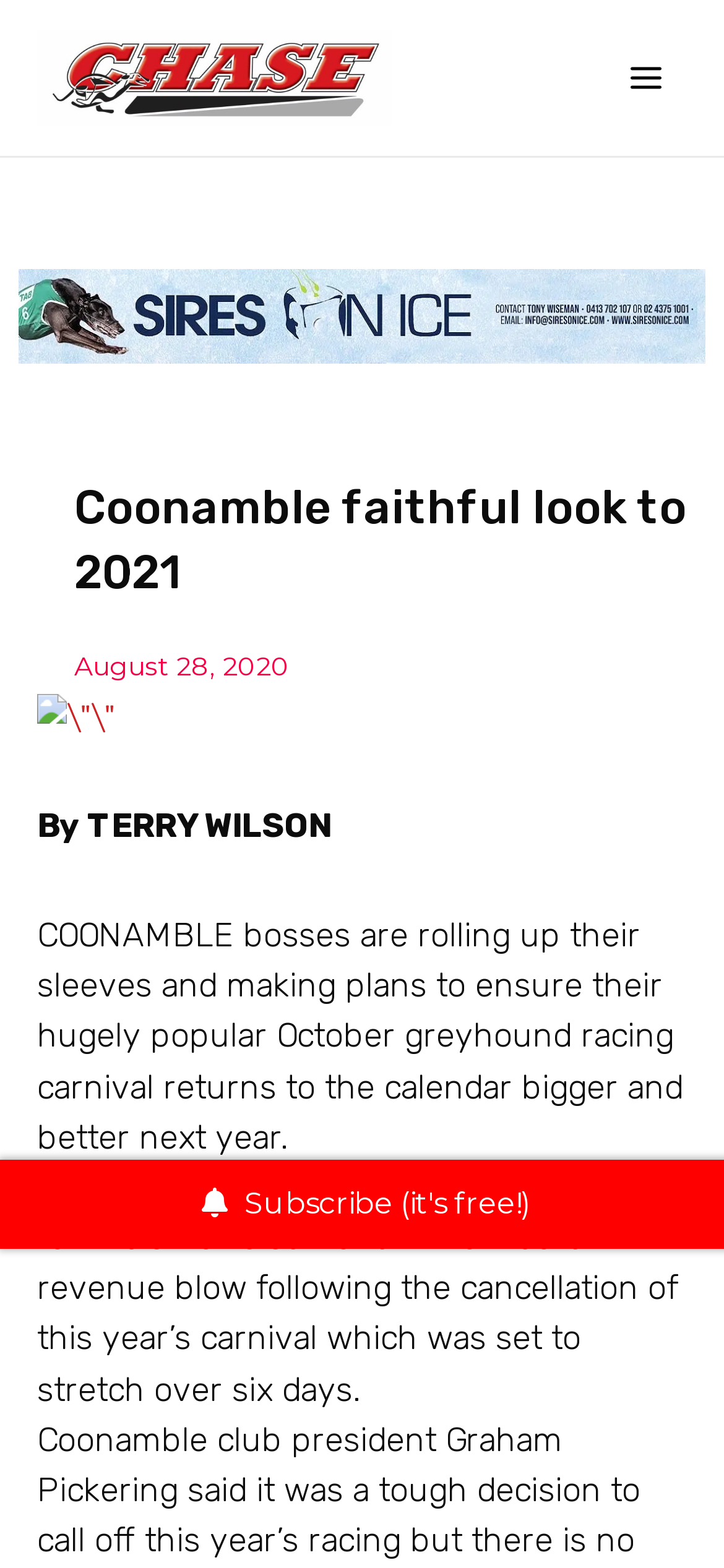What is the expected revenue impact of the carnival's cancellation?
Using the image as a reference, answer with just one word or a short phrase.

A million-dollar revenue blow